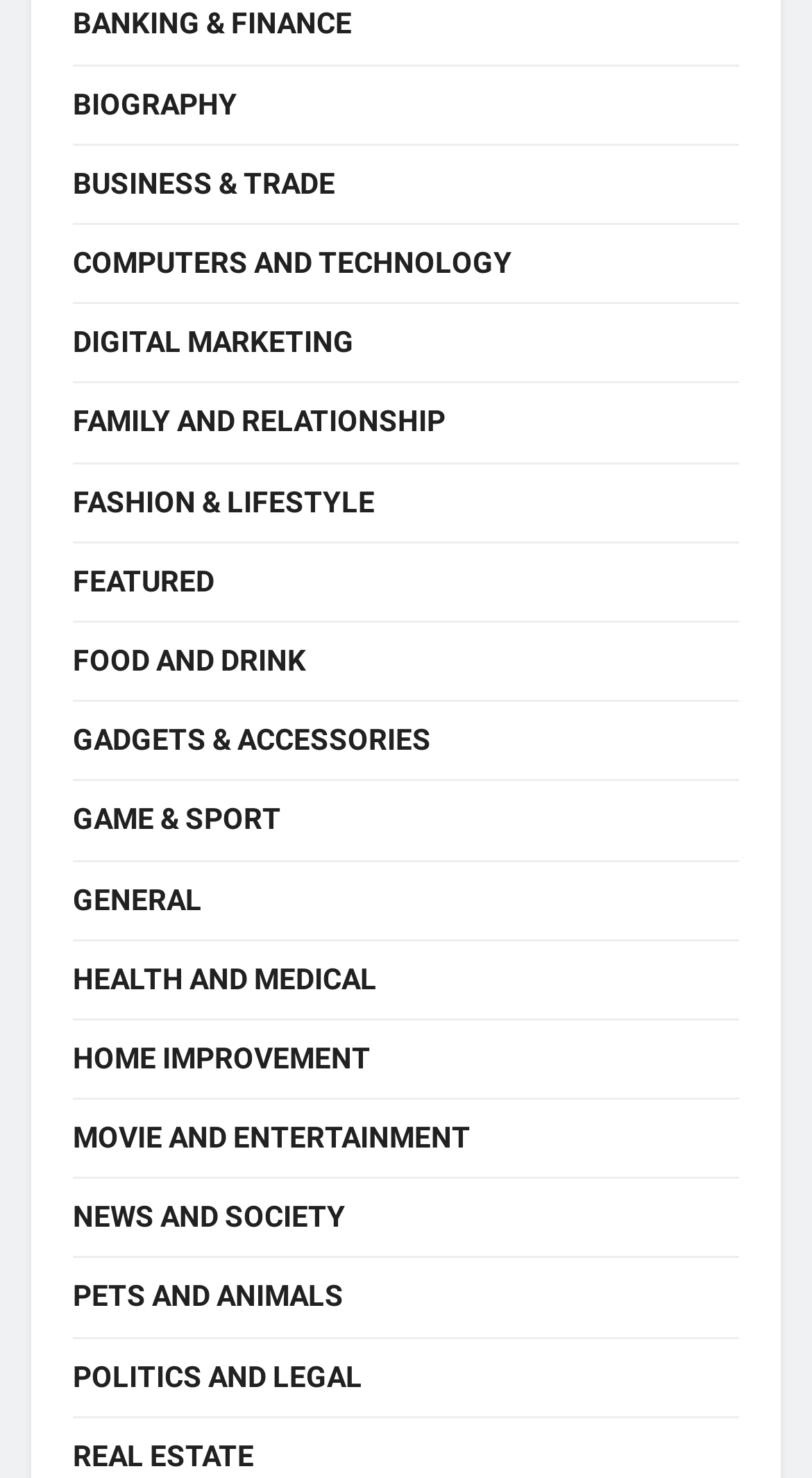Locate the bounding box coordinates of the item that should be clicked to fulfill the instruction: "Browse DIGITAL MARKETING".

[0.09, 0.215, 0.436, 0.25]